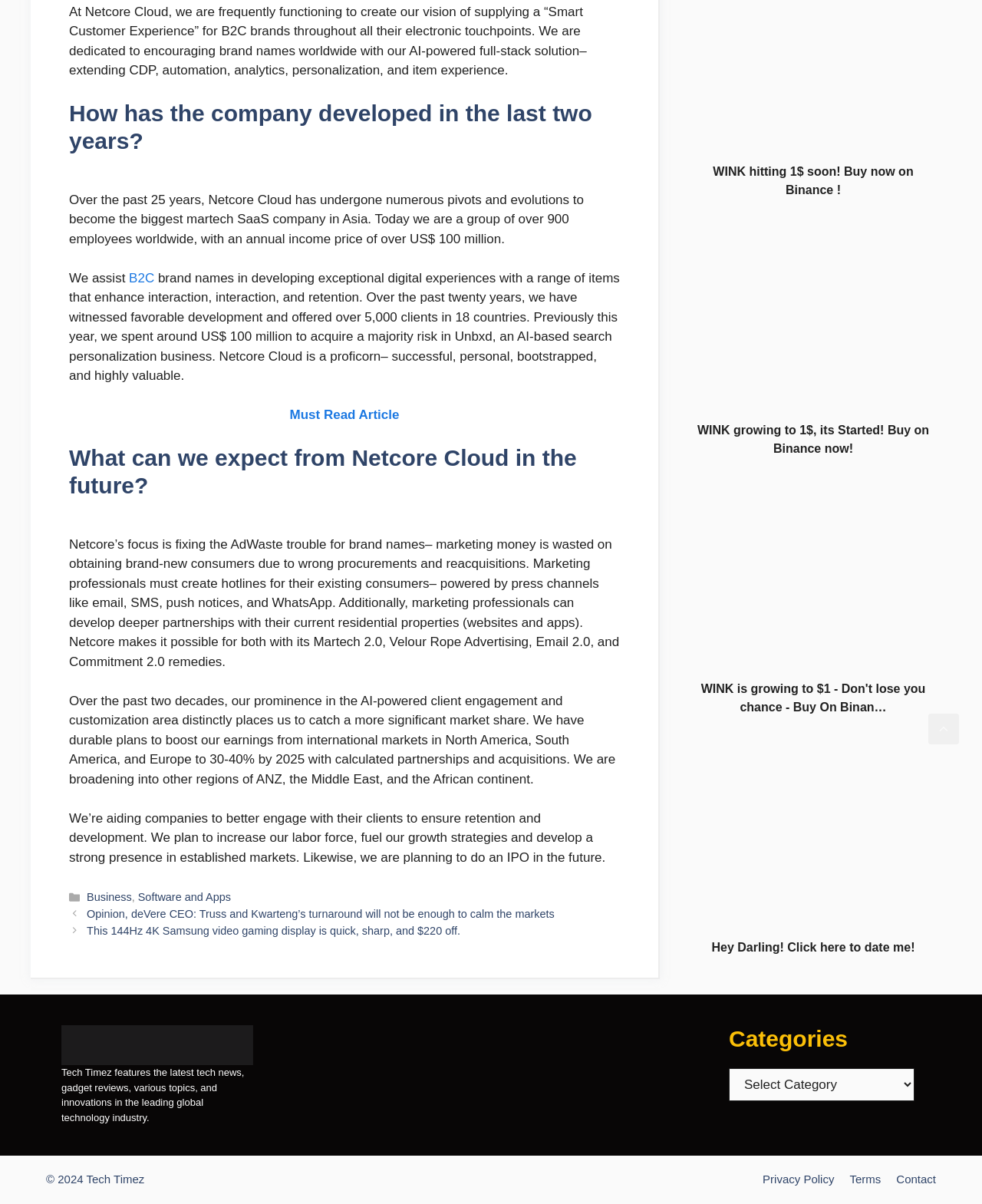How many employees does Netcore Cloud have?
Using the image provided, answer with just one word or phrase.

over 900